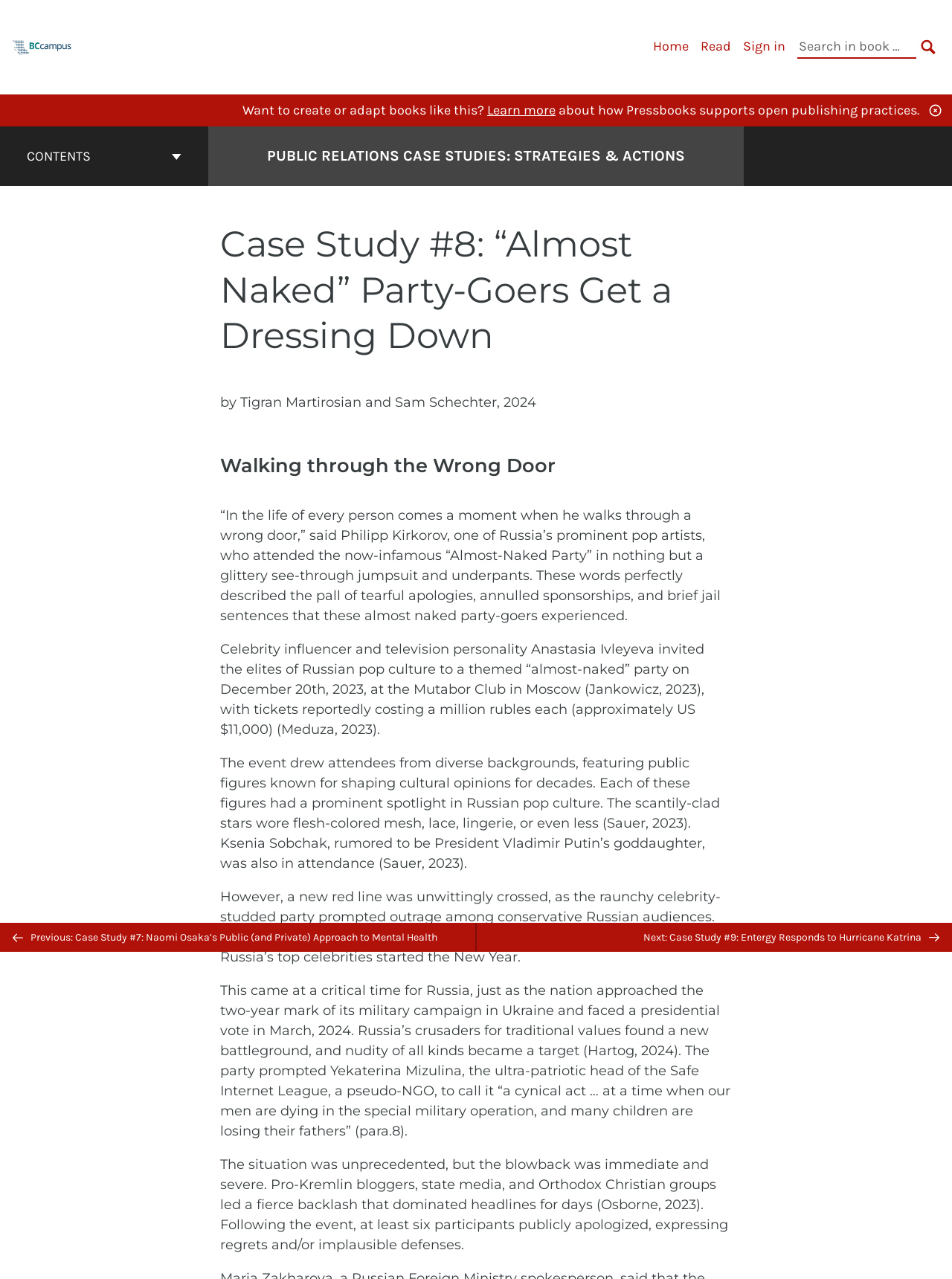Please identify the bounding box coordinates of the area I need to click to accomplish the following instruction: "Learn more about how Pressbooks supports open publishing practices".

[0.512, 0.08, 0.584, 0.092]